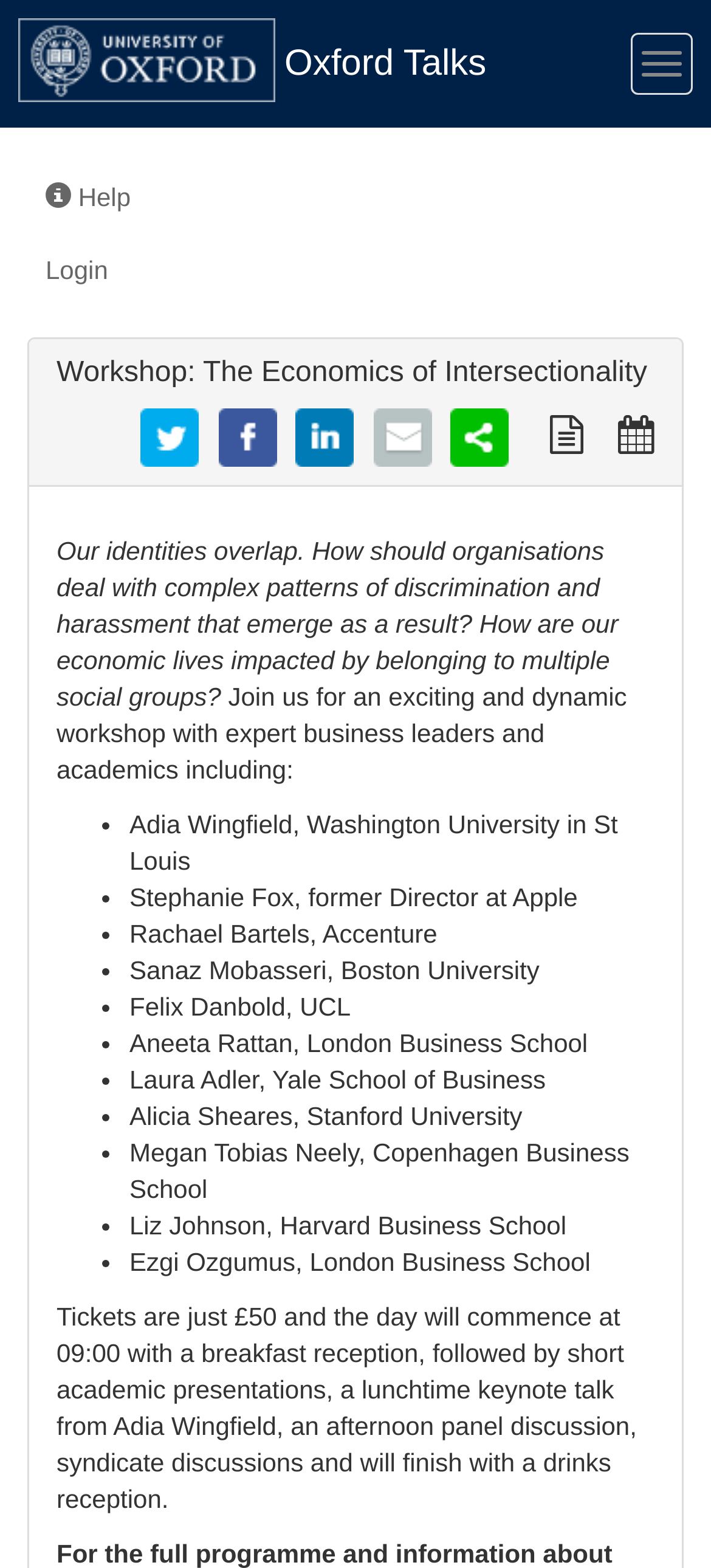Who is the keynote speaker?
Provide a short answer using one word or a brief phrase based on the image.

Adia Wingfield